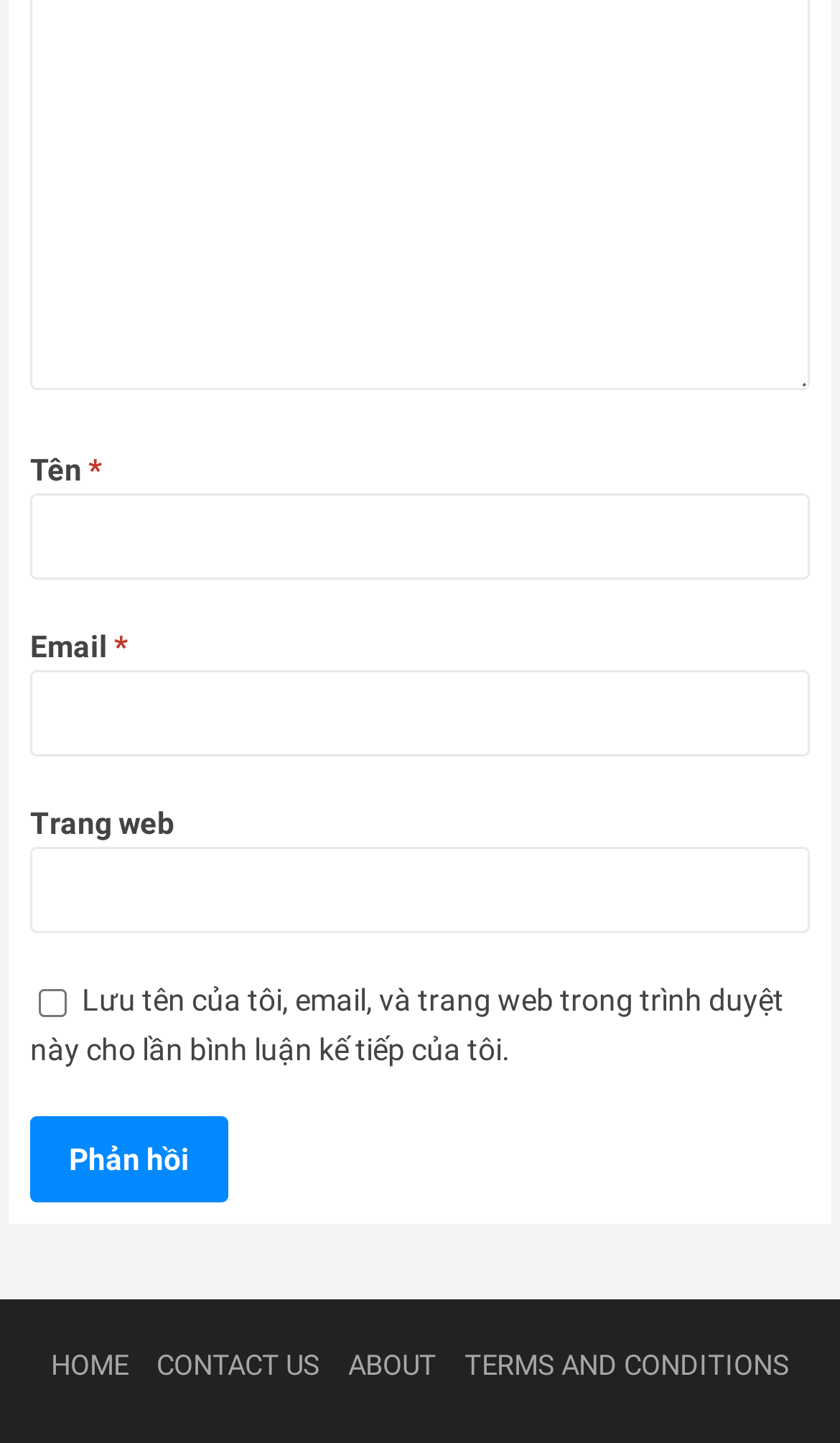Please predict the bounding box coordinates of the element's region where a click is necessary to complete the following instruction: "Input your email". The coordinates should be represented by four float numbers between 0 and 1, i.e., [left, top, right, bottom].

[0.036, 0.465, 0.964, 0.525]